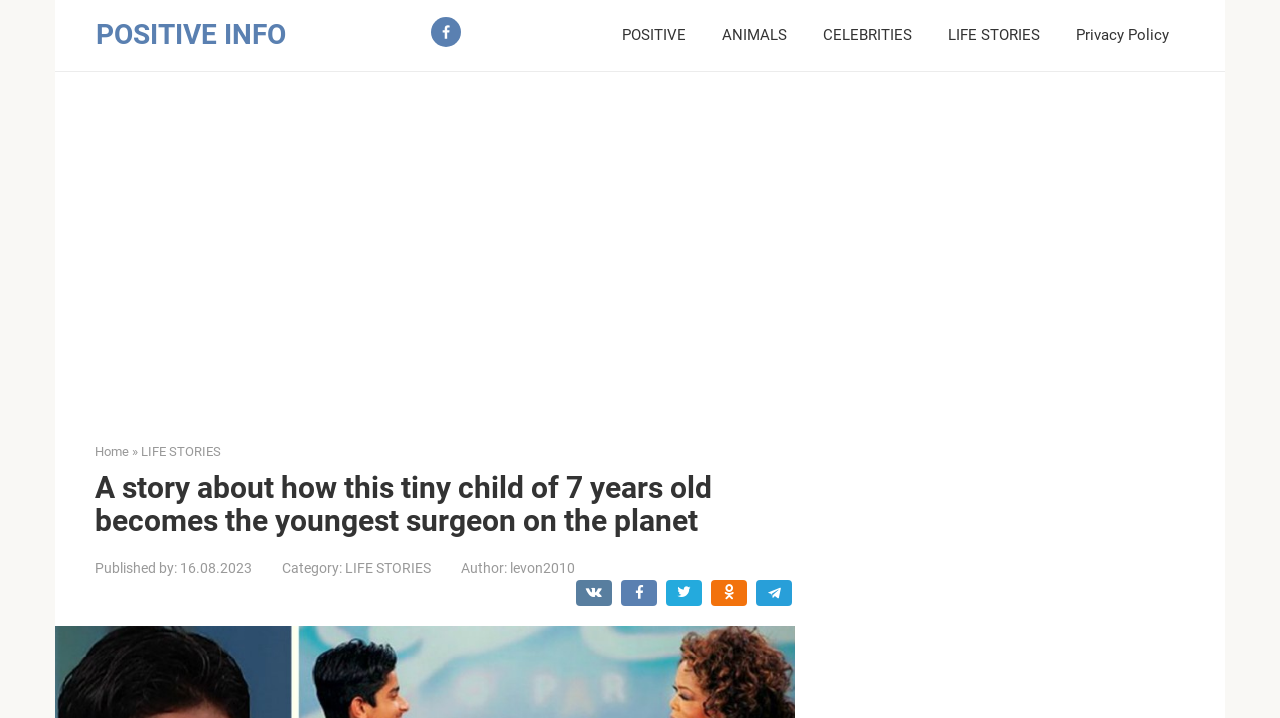Who is the author of the article?
Please give a detailed and elaborate answer to the question based on the image.

I found the author of the article by looking at the section that says 'Author:' and it is followed by the text 'levon2010'.